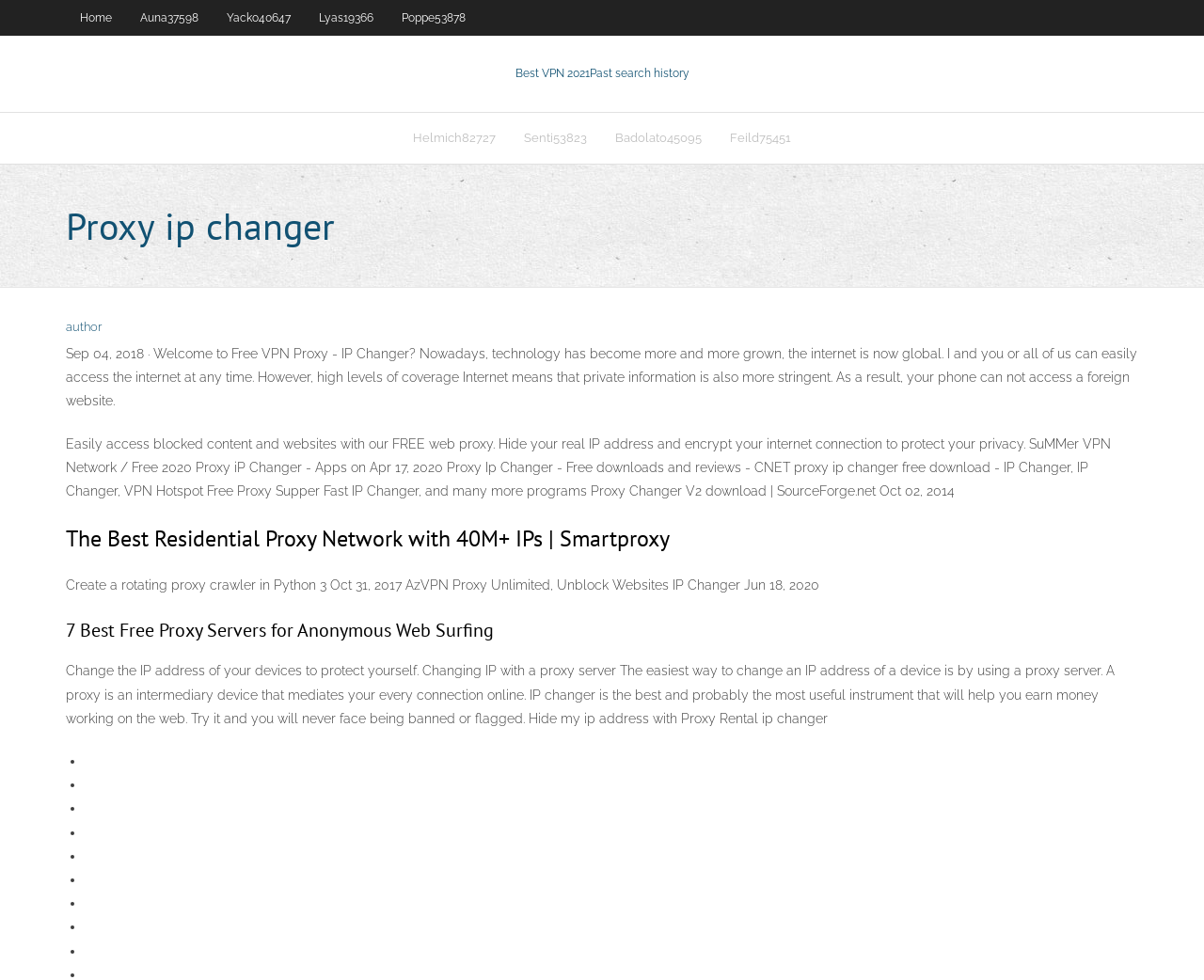Please provide a comprehensive response to the question based on the details in the image: What is the purpose of this website?

Based on the webpage content, it appears that the website is designed to provide a proxy ip changer service, allowing users to change their IP address and access blocked content and websites. The website also provides information on how to use a proxy server to protect one's privacy and earn money online.